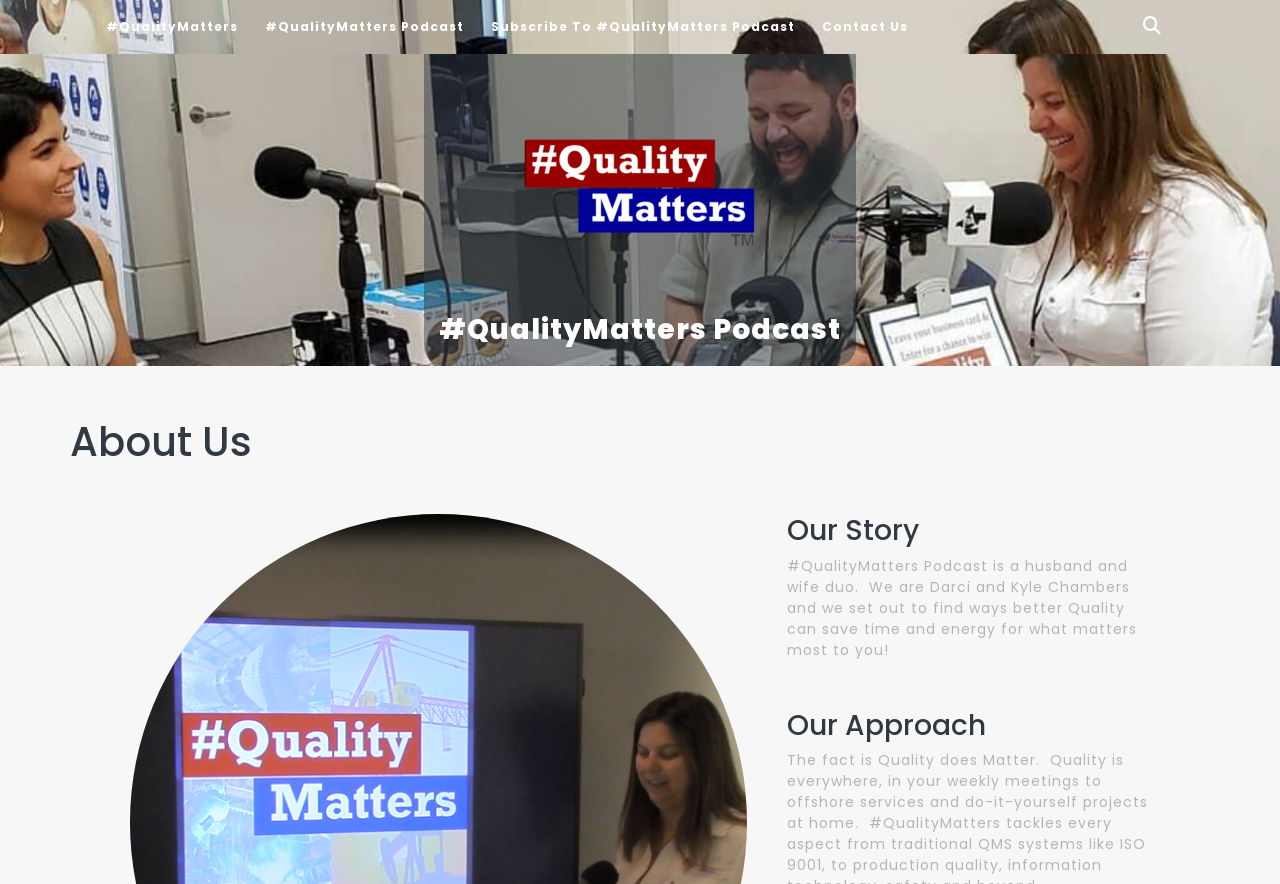What is the purpose of the podcast?
Based on the image, give a one-word or short phrase answer.

To save time and energy